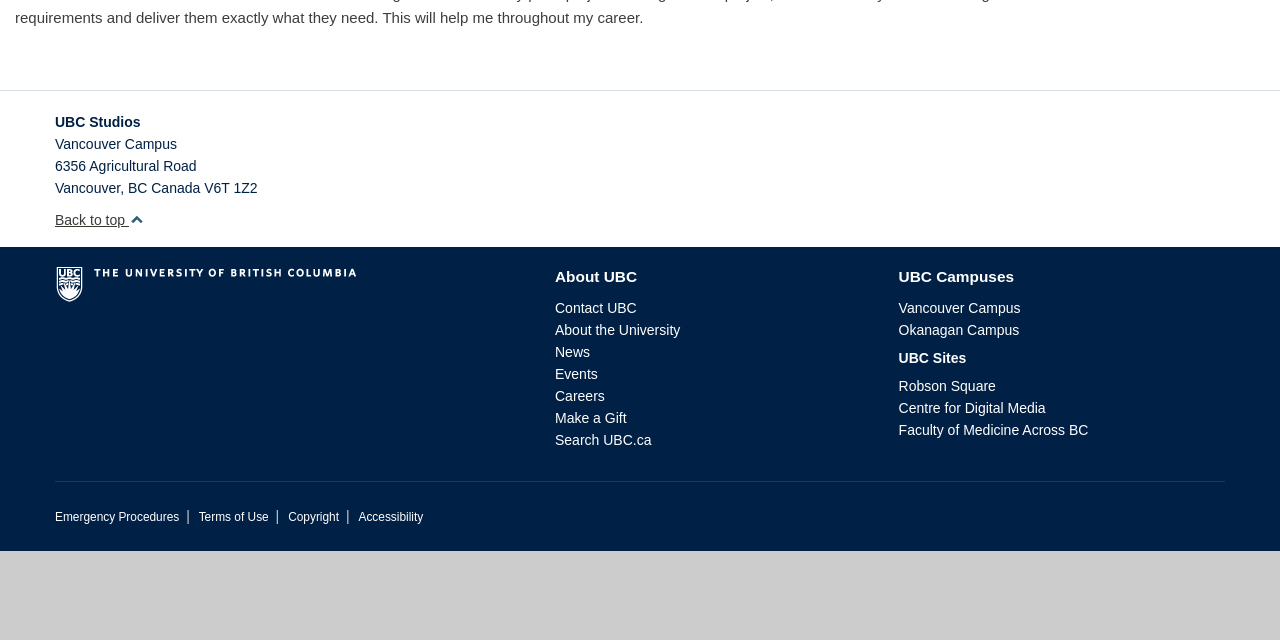Find the bounding box coordinates for the element described here: "Terms of Use".

[0.155, 0.797, 0.21, 0.819]